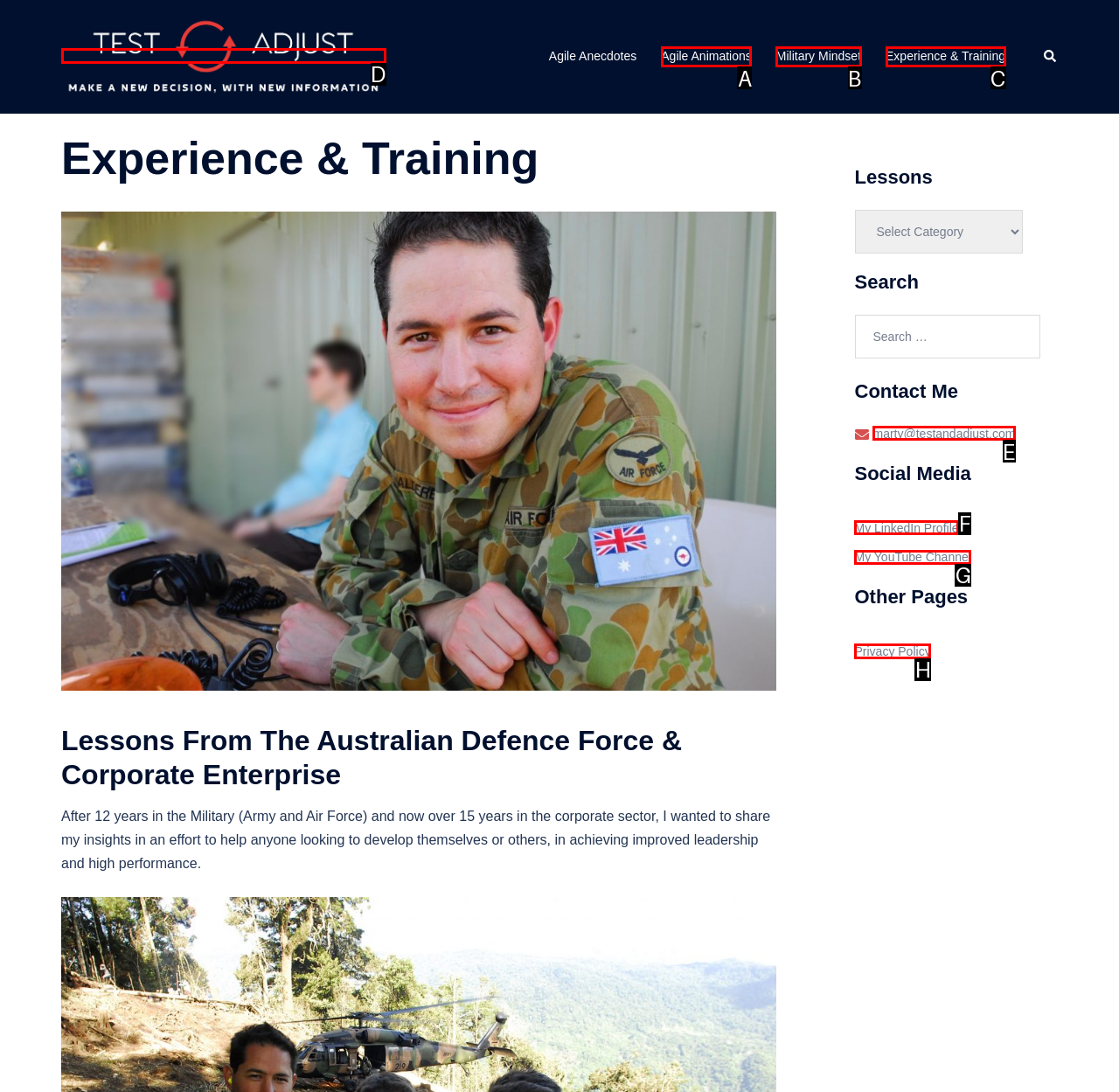To perform the task "Click the 'MarkTwo Consulting' link", which UI element's letter should you select? Provide the letter directly.

None